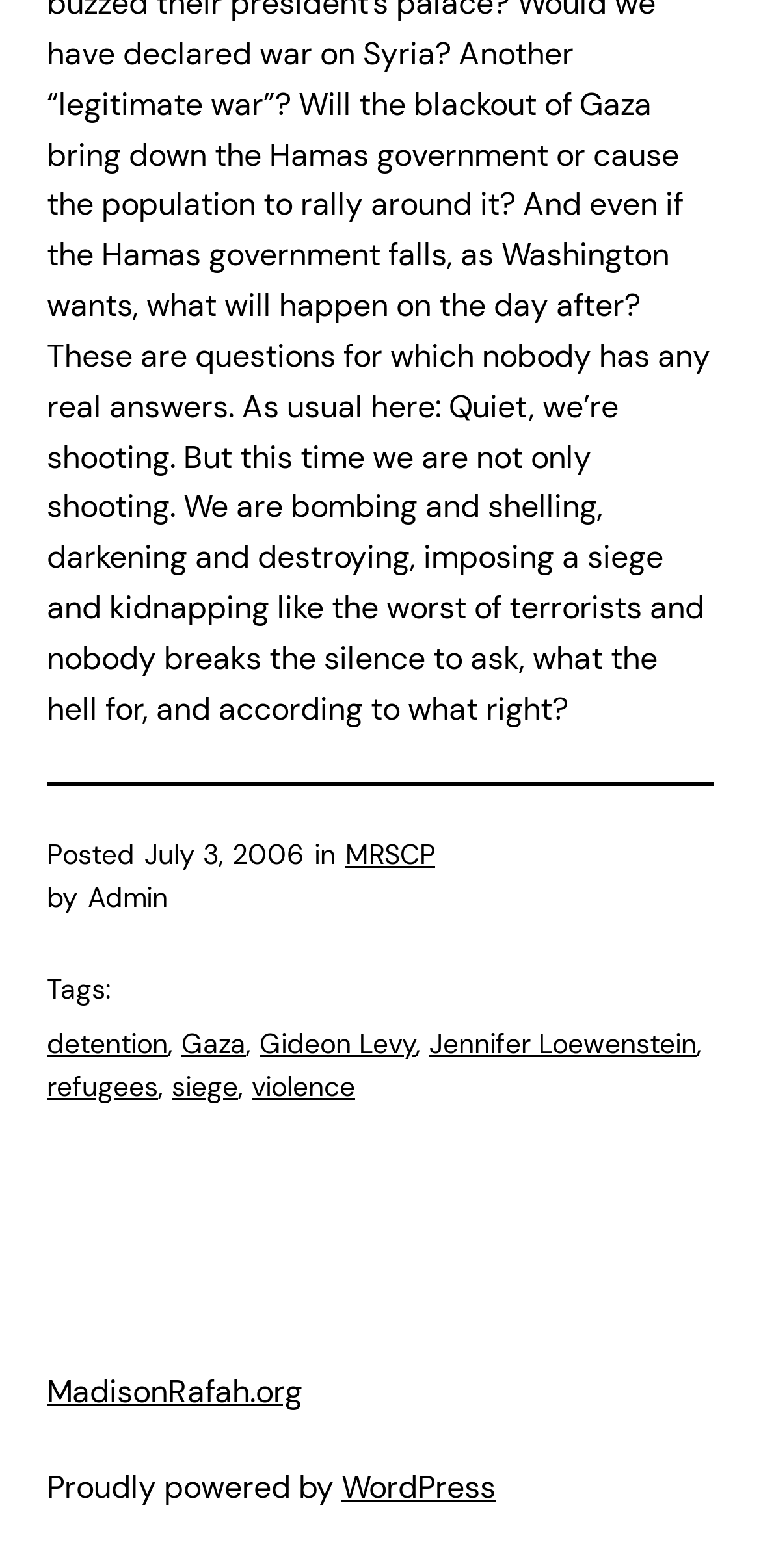Given the element description refugees, identify the bounding box coordinates for the UI element on the webpage screenshot. The format should be (top-left x, top-left y, bottom-right x, bottom-right y), with values between 0 and 1.

[0.062, 0.682, 0.208, 0.704]